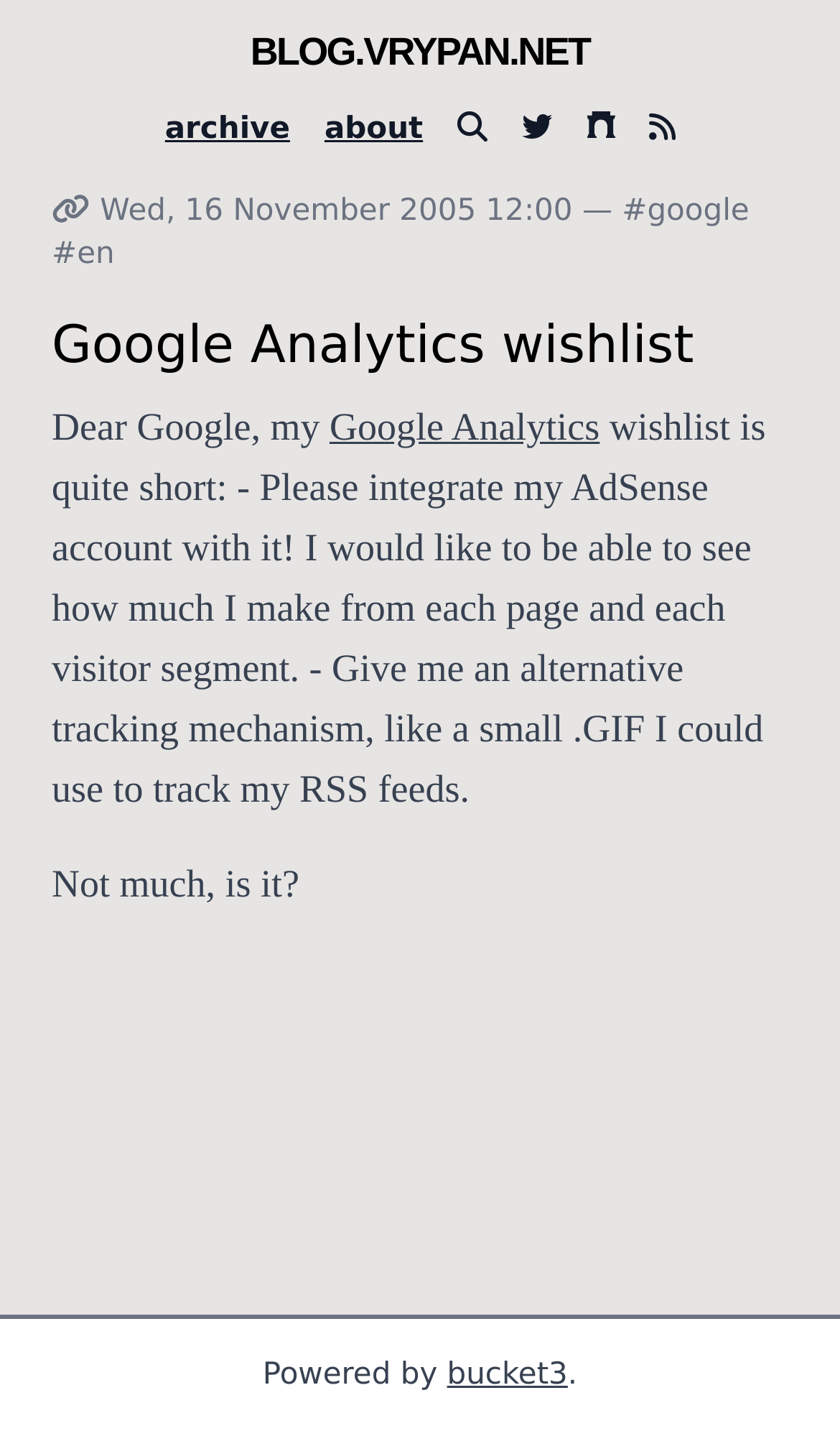Identify the bounding box coordinates necessary to click and complete the given instruction: "Read about Anxiety Reduction".

None